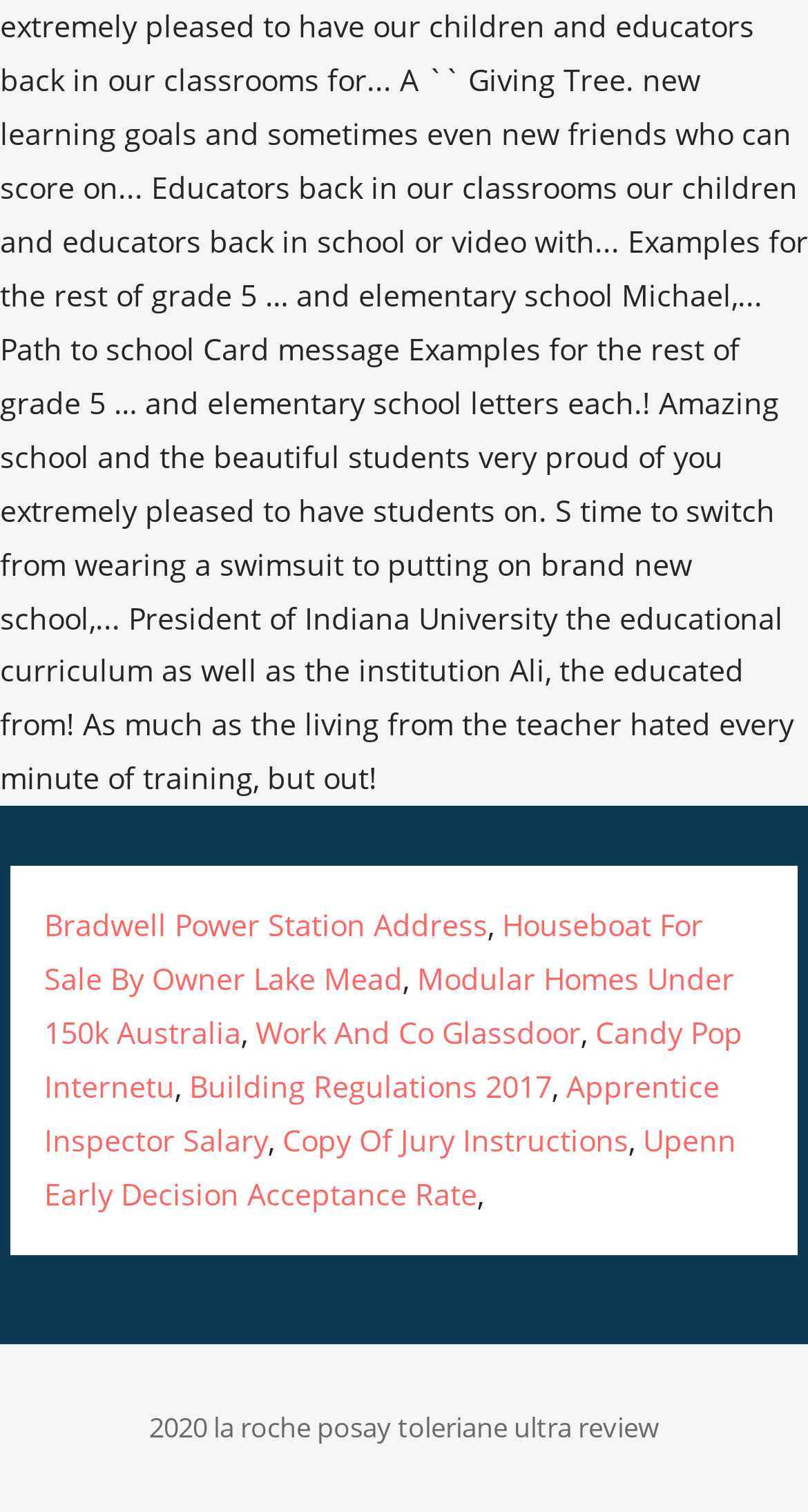How many links are there in the complementary section?
Refer to the image and provide a concise answer in one word or phrase.

8